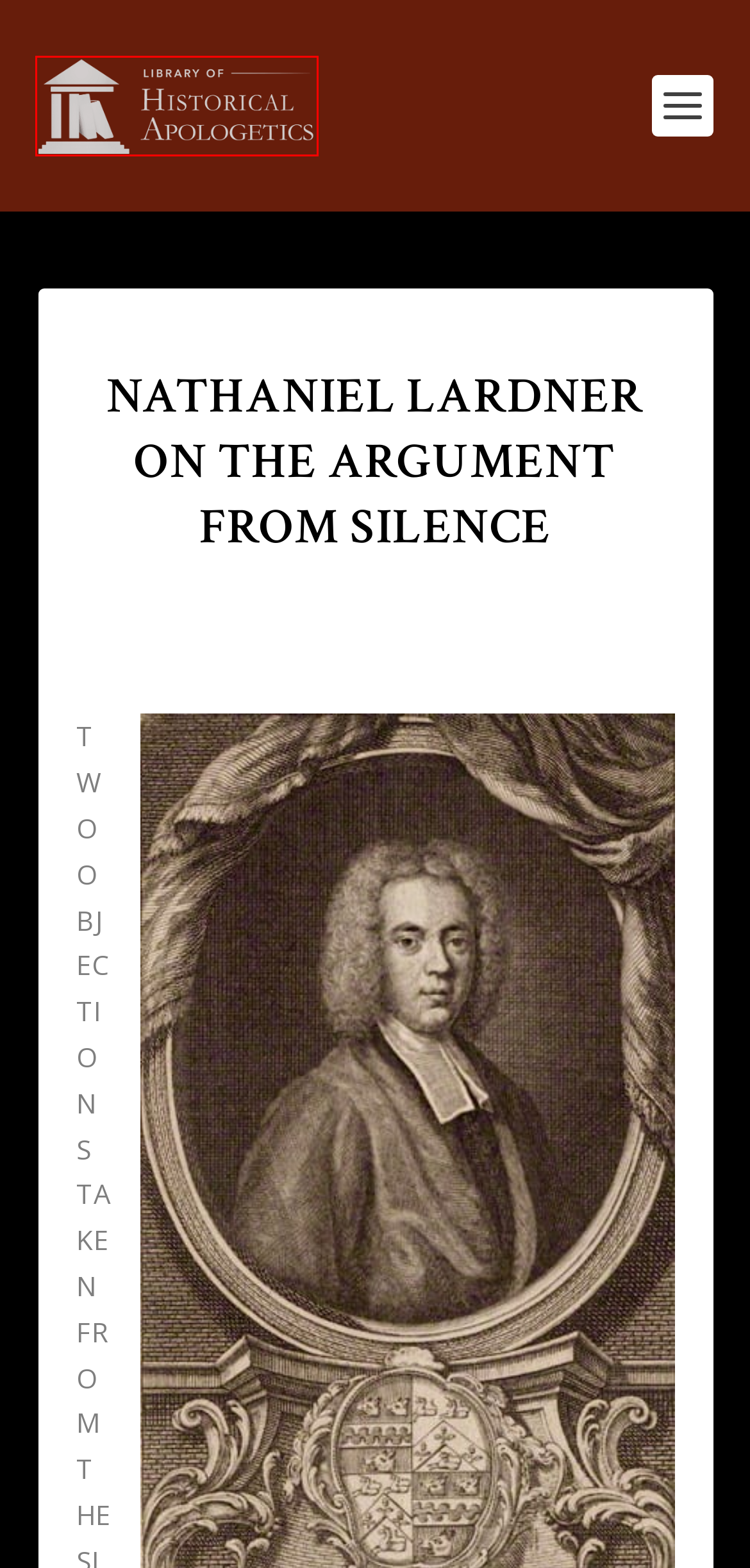Given a webpage screenshot with a red bounding box around a particular element, identify the best description of the new webpage that will appear after clicking on the element inside the red bounding box. Here are the candidates:
A. Augustus Hopkins Strong: The Argument from Silence - The Library of Historical Apologetics
B. The Library of Historical Apologetics - Rediscovering Forgotten Defenders of the Faith
C. We cannot fail to recognise Him... - The Library of Historical Apologetics
D. News Archives - The Library of Historical Apologetics
E. How different is the case - The Library of Historical Apologetics
F. Butler: All of the evidence taken together - The Library of Historical Apologetics
G. The new faith of Strauss - The Library of Historical Apologetics
H. Chesterton on Miracles - The Library of Historical Apologetics

B